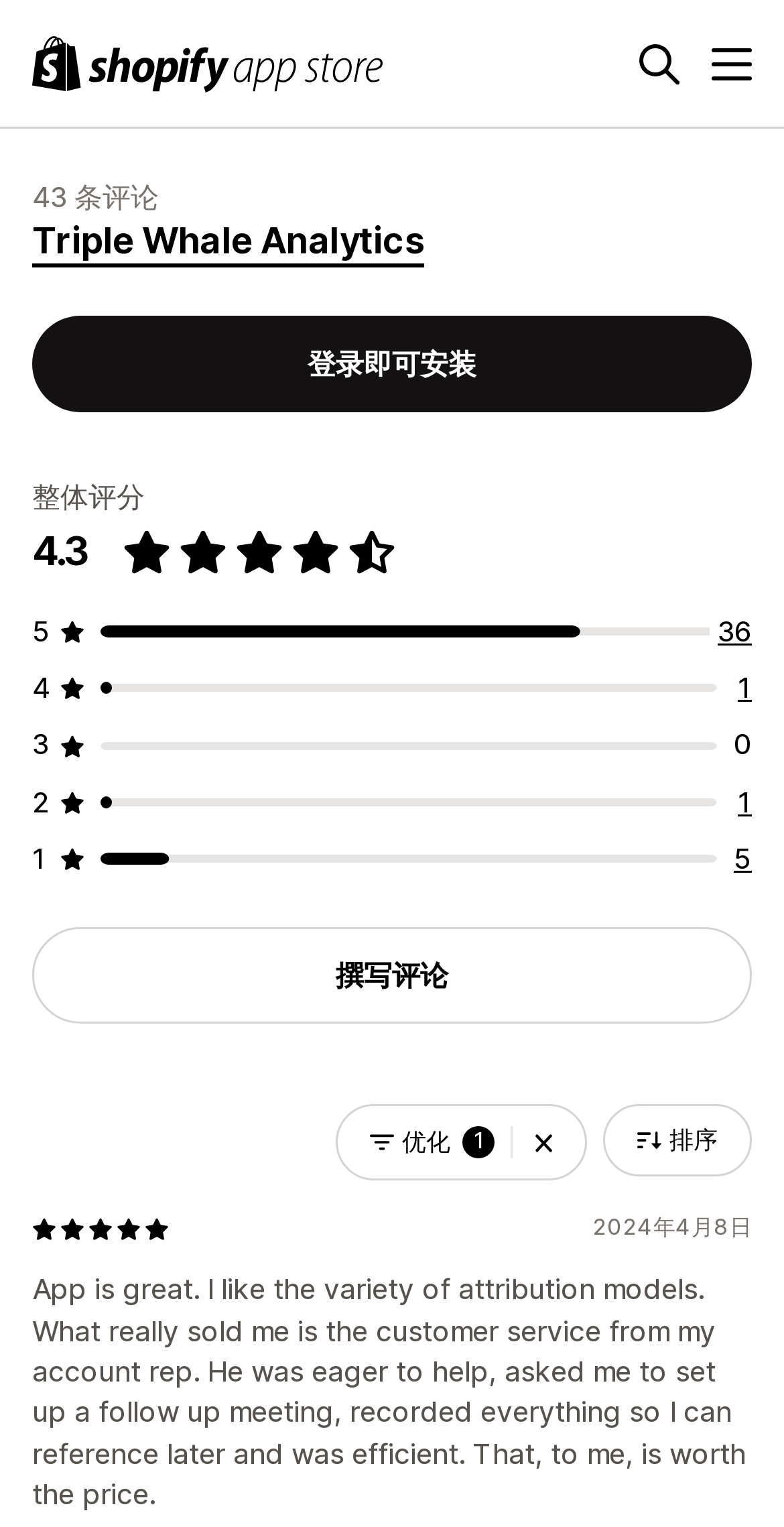Identify the bounding box coordinates of the element that should be clicked to fulfill this task: "Write a review". The coordinates should be provided as four float numbers between 0 and 1, i.e., [left, top, right, bottom].

[0.041, 0.608, 0.959, 0.671]